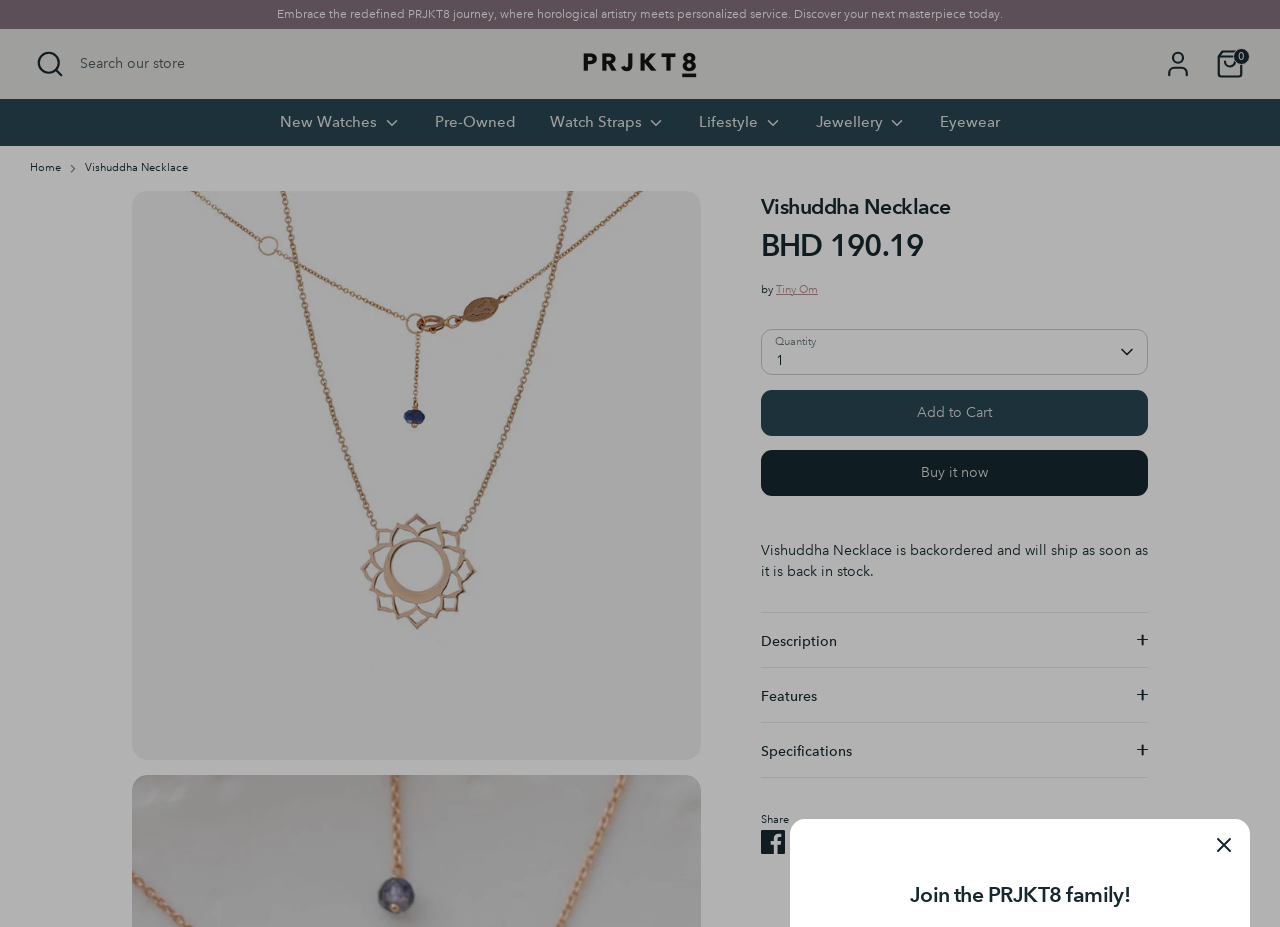Please locate the bounding box coordinates of the region I need to click to follow this instruction: "Click on Account".

[0.905, 0.047, 0.936, 0.091]